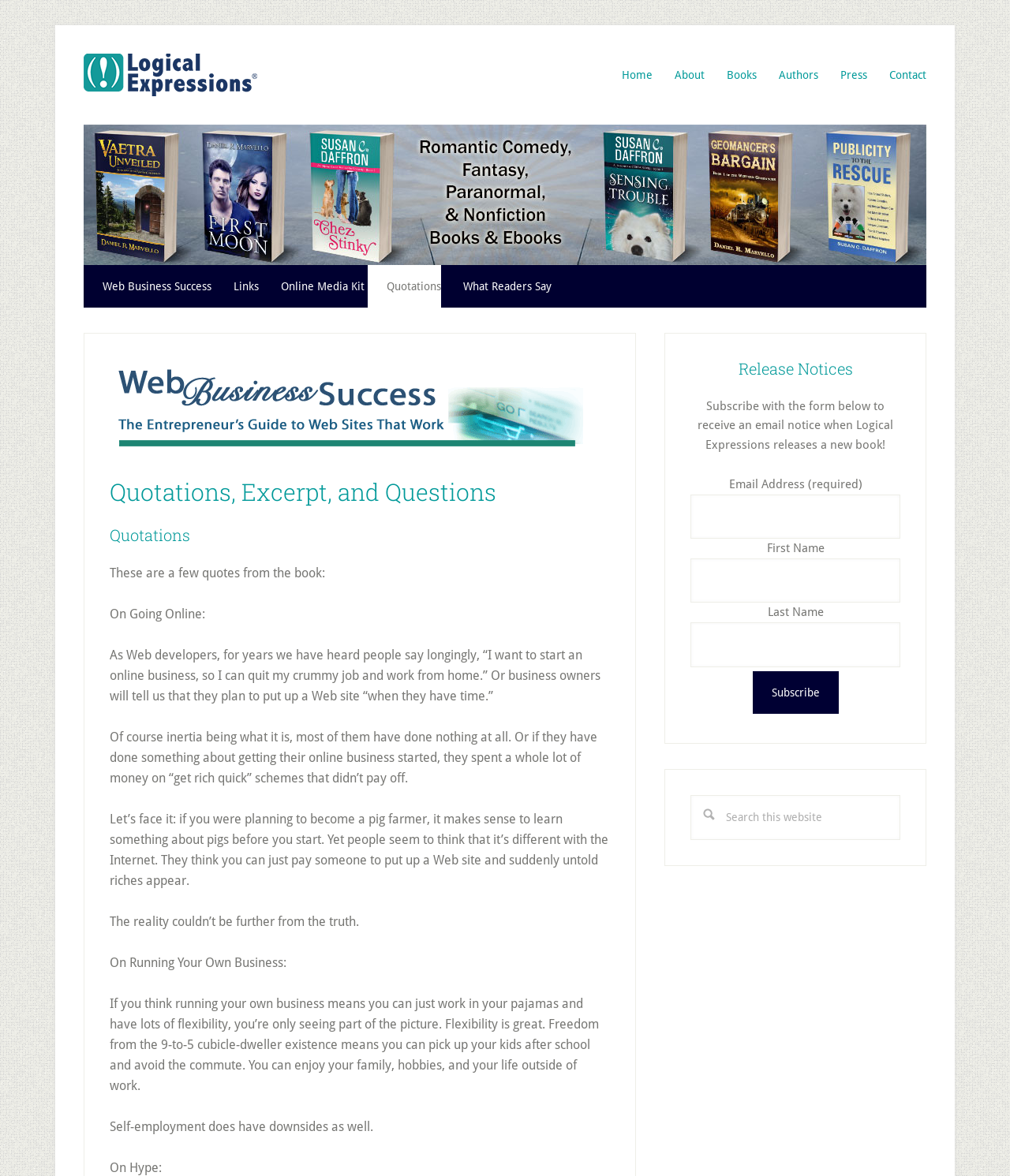Respond to the question below with a single word or phrase: What can be subscribed to on this webpage?

Release Notices